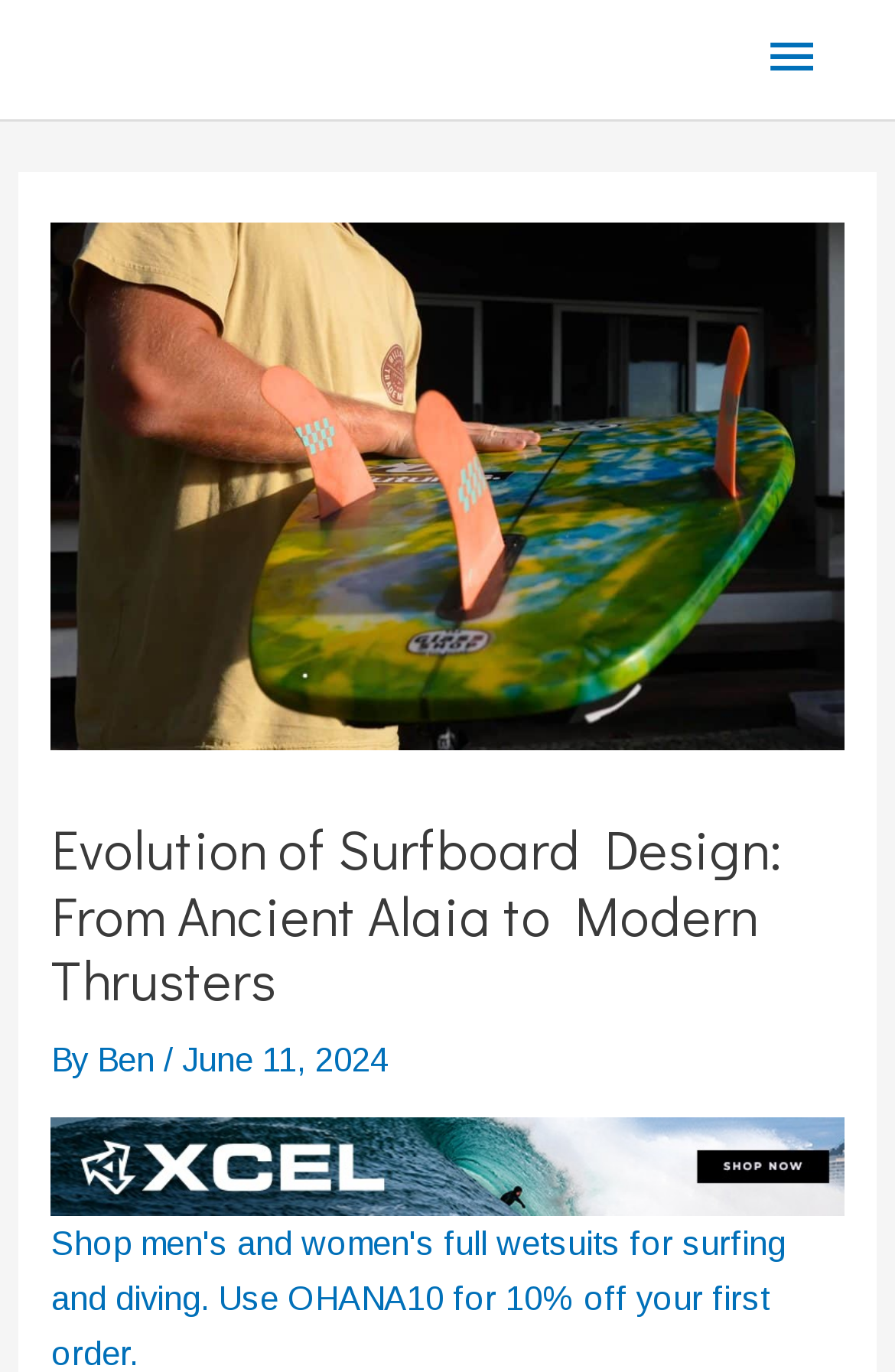Identify the bounding box of the UI element that matches this description: "Main Menu".

[0.821, 0.0, 0.949, 0.087]